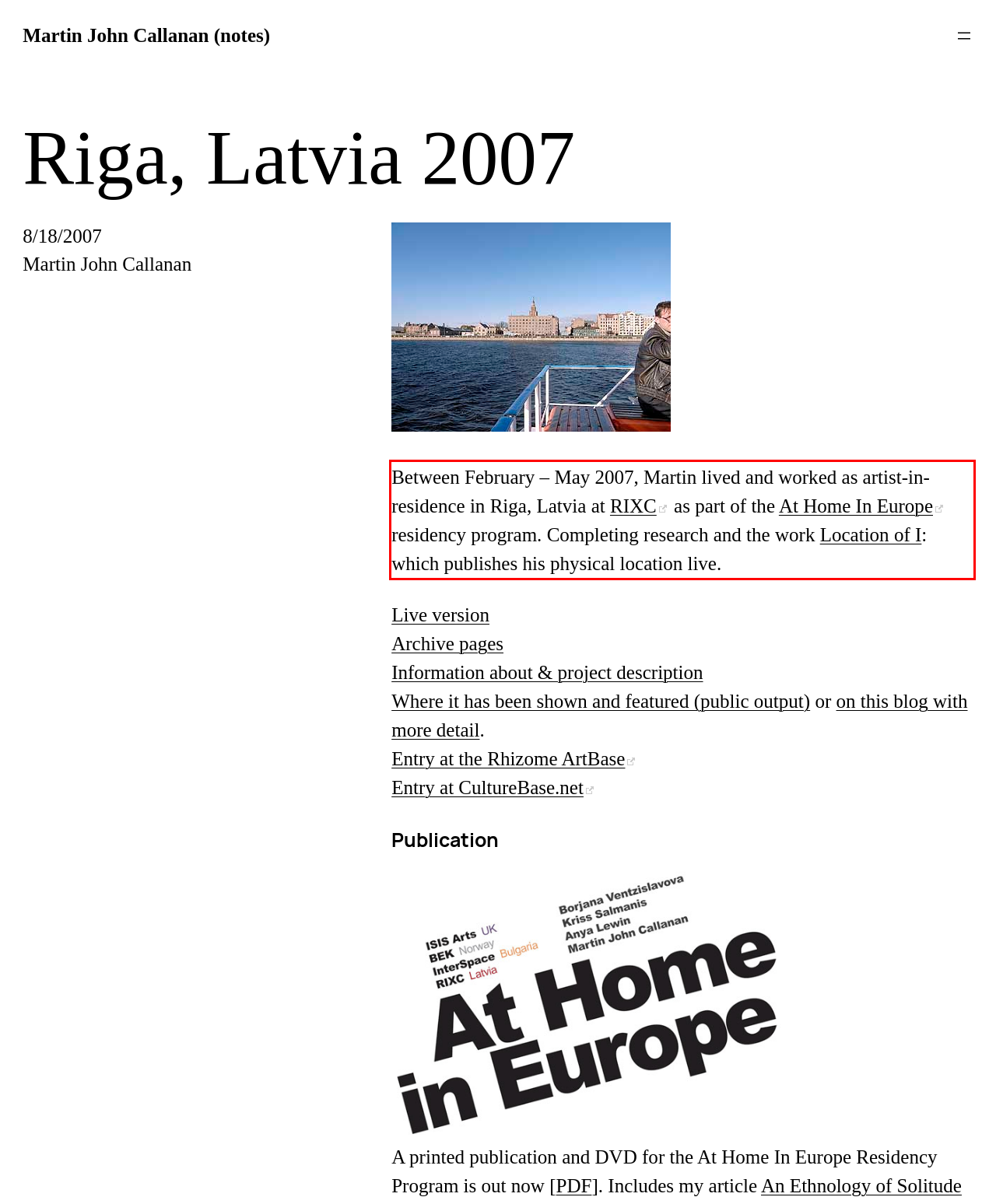In the screenshot of the webpage, find the red bounding box and perform OCR to obtain the text content restricted within this red bounding box.

Between February – May 2007, Martin lived and worked as artist-in-residence in Riga, Latvia at RIXC as part of the At Home In Europe residency program. Completing research and the work Location of I: which publishes his physical location live.